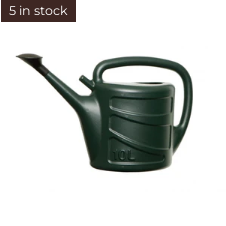Use one word or a short phrase to answer the question provided: 
What is the purpose of the long spout?

Precise watering